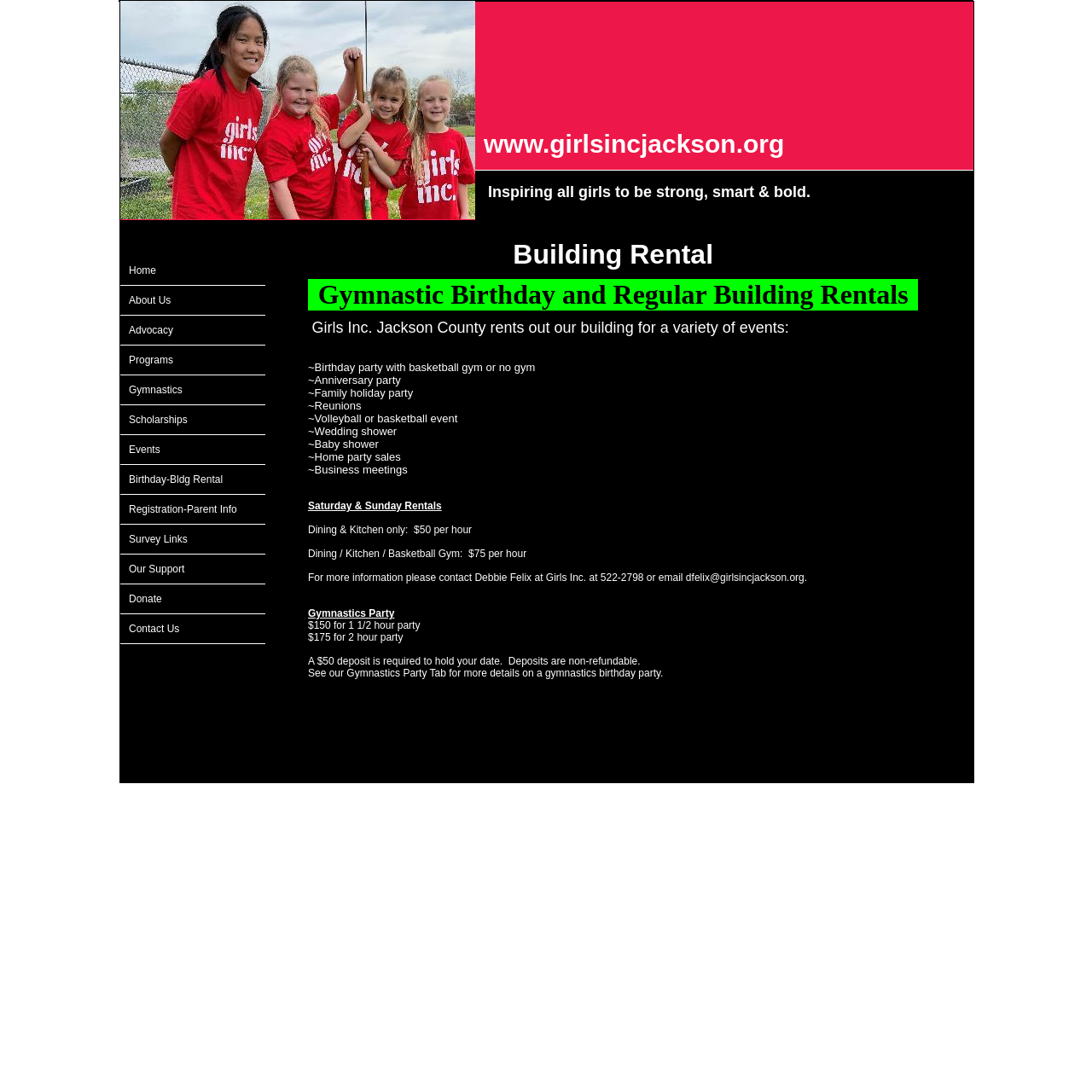Analyze the image and provide a detailed answer to the question: What are the two options for gymnastics party duration?

The two options for gymnastics party duration are mentioned in the text '$150 for 1 1/2 hour party $175 for 2 hour party' which is located in the gymnastics party section of the webpage.